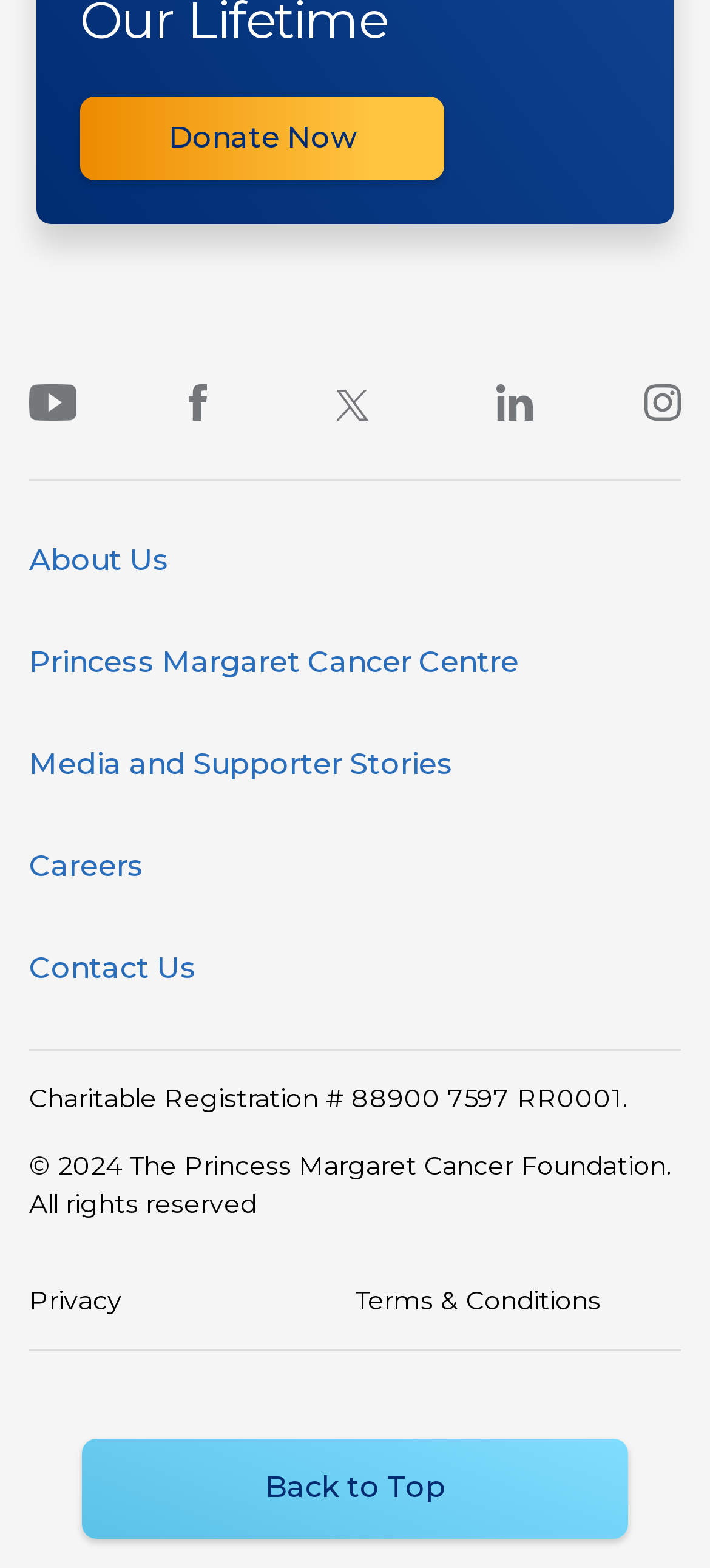Please provide a comprehensive response to the question based on the details in the image: What is the charitable registration number of the foundation?

The answer can be found by looking at the StaticText element with the text 'Charitable Registration # 88900 7597 RR0001.' which is located in the contentinfo section of the webpage.